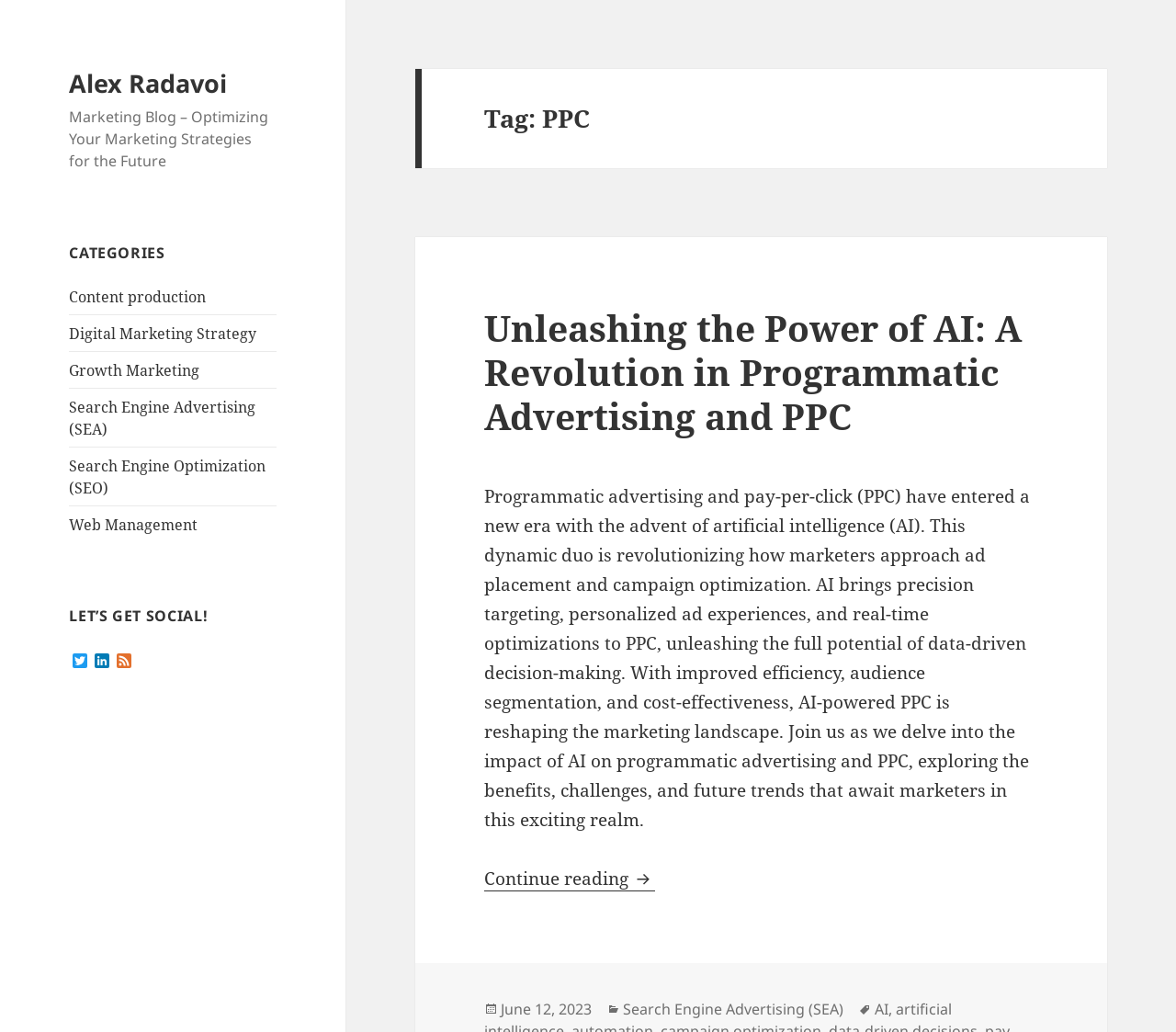Given the element description Search Engine Optimization (SEO), specify the bounding box coordinates of the corresponding UI element in the format (top-left x, top-left y, bottom-right x, bottom-right y). All values must be between 0 and 1.

[0.059, 0.441, 0.226, 0.482]